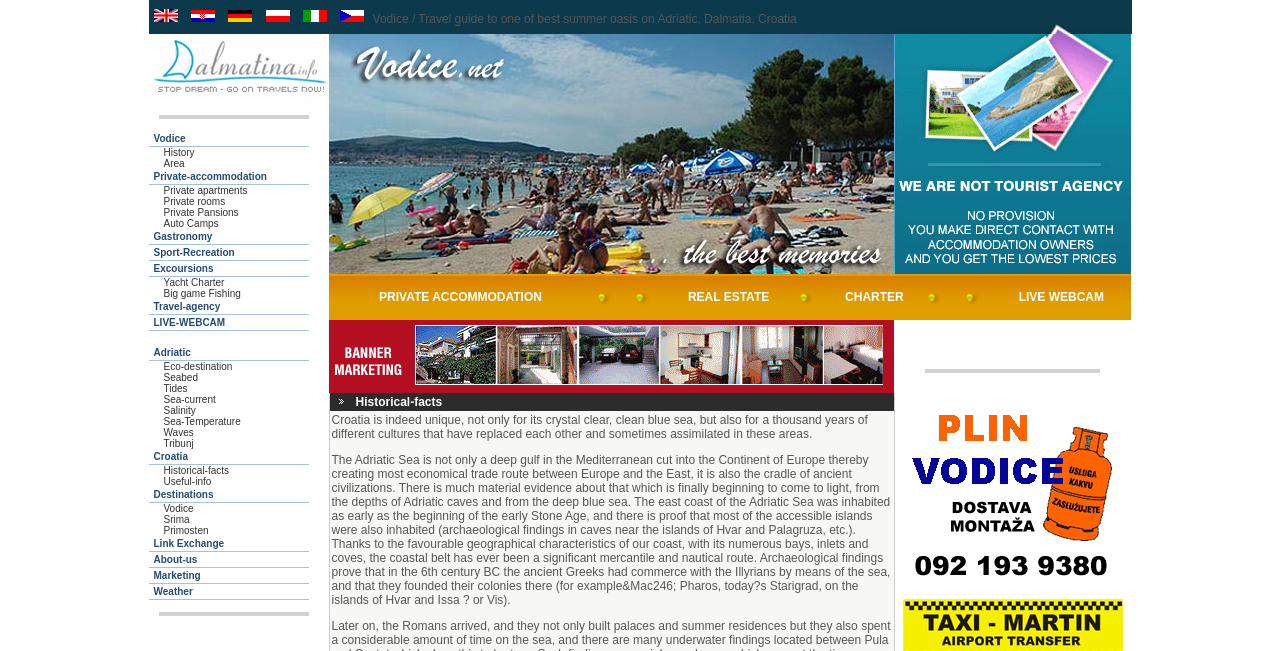Could you indicate the bounding box coordinates of the region to click in order to complete this instruction: "Click on Vodice link".

[0.116, 0.201, 0.241, 0.226]